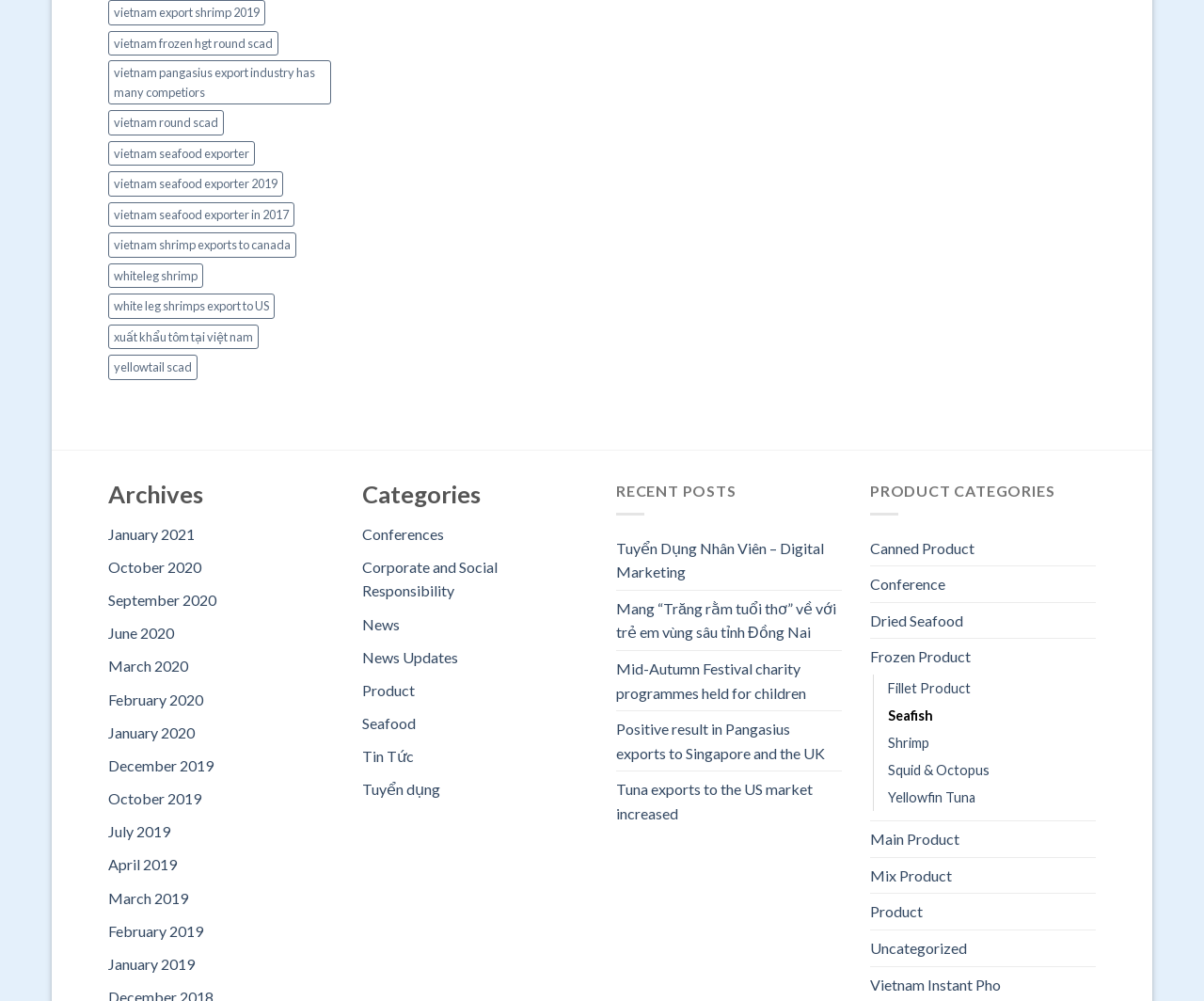What is the most recent post listed on the webpage?
Use the image to give a comprehensive and detailed response to the question.

I looked at the links under the 'RECENT POSTS' heading and found that the most recent post is 'Tuyển Dụng Nhân Viên – Digital Marketing'.